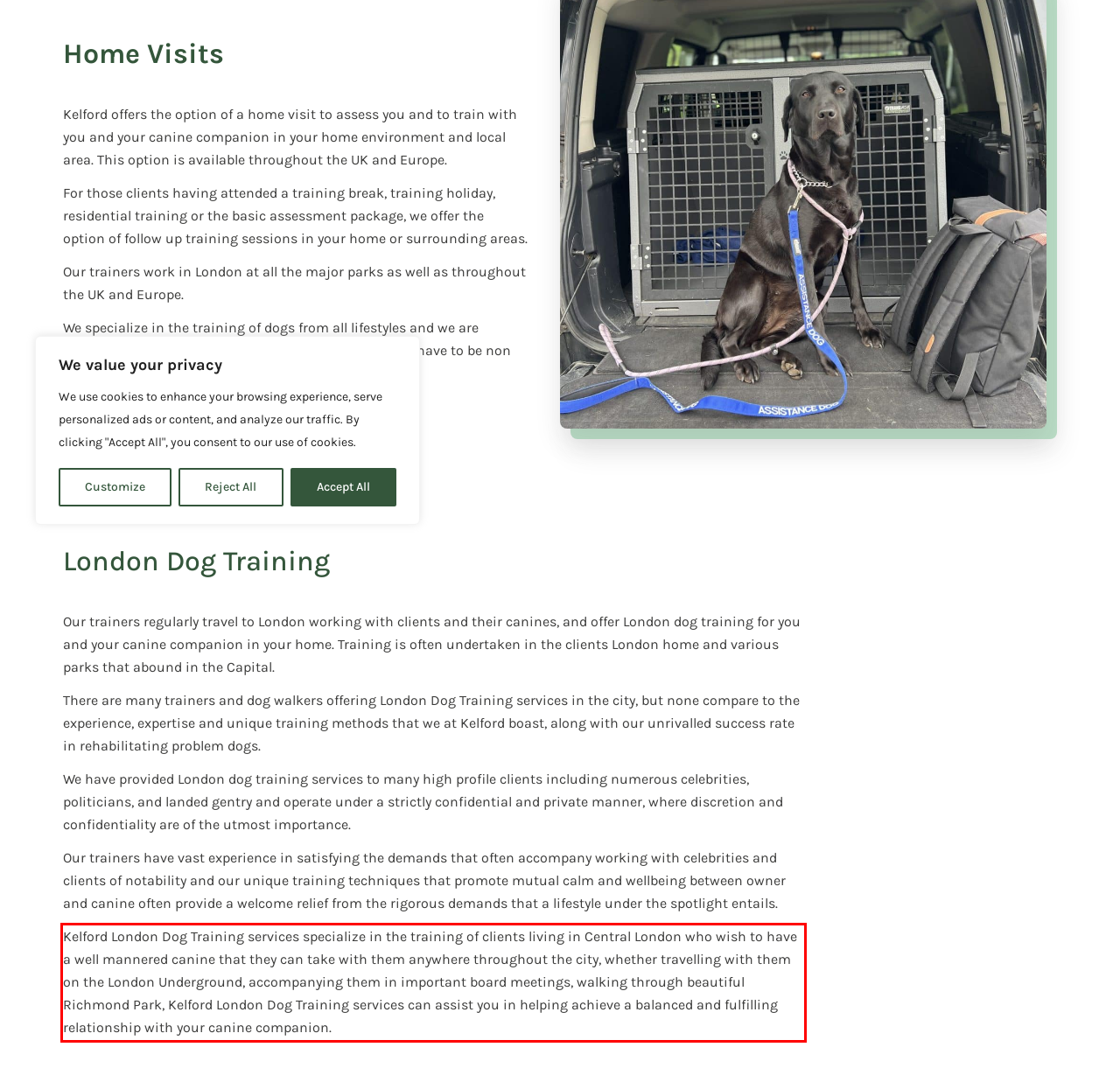Please perform OCR on the text content within the red bounding box that is highlighted in the provided webpage screenshot.

Kelford London Dog Training services specialize in the training of clients living in Central London who wish to have a well mannered canine that they can take with them anywhere throughout the city, whether travelling with them on the London Underground, accompanying them in important board meetings, walking through beautiful Richmond Park, Kelford London Dog Training services can assist you in helping achieve a balanced and fulfilling relationship with your canine companion.